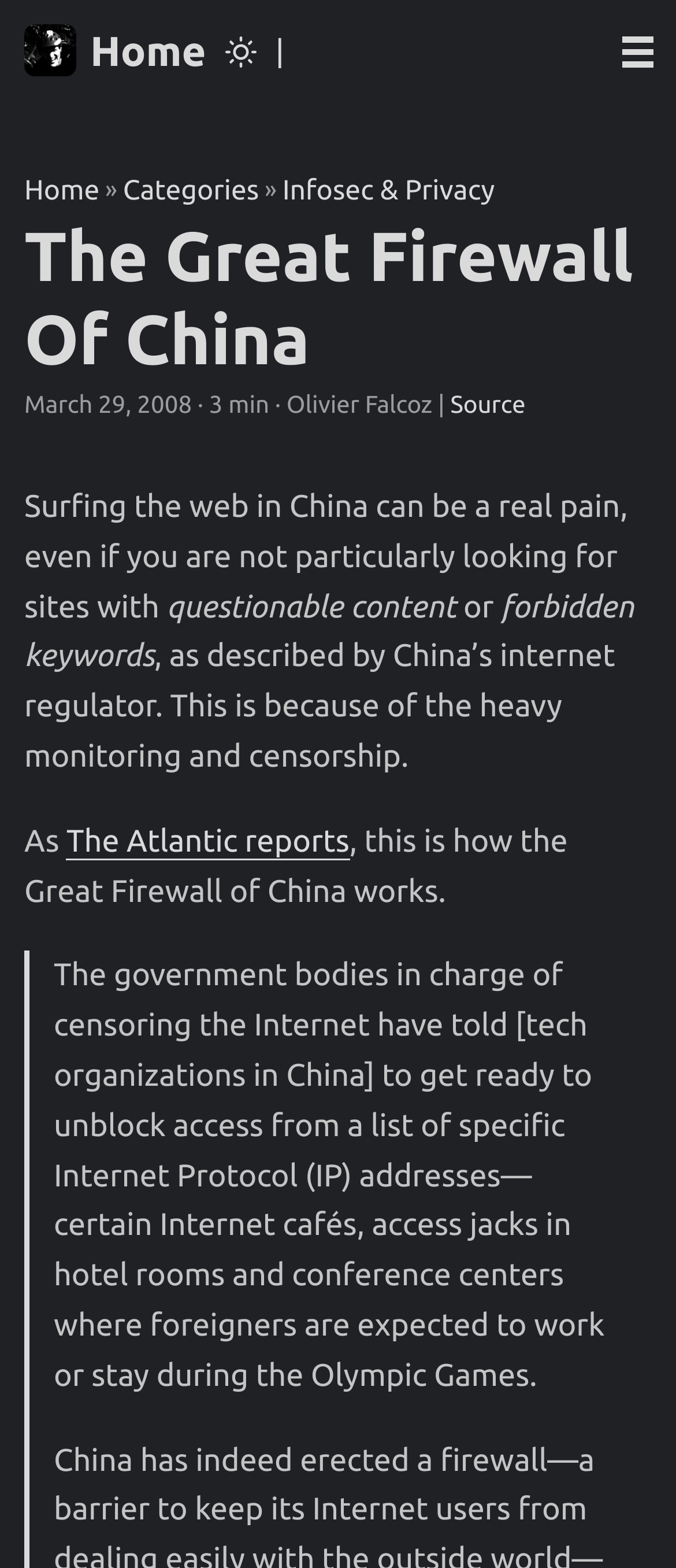Please provide a detailed answer to the question below based on the screenshot: 
What is the reason for the pain of surfing the web in China?

I found the relevant text in the element with the text 'Surfing the web in China can be a real pain, even if you are not particularly looking for sites with questionable content or forbidden keywords, as described by China’s internet regulator. This is because of the heavy monitoring and censorship.', which explains the reason for the pain of surfing the web in China.